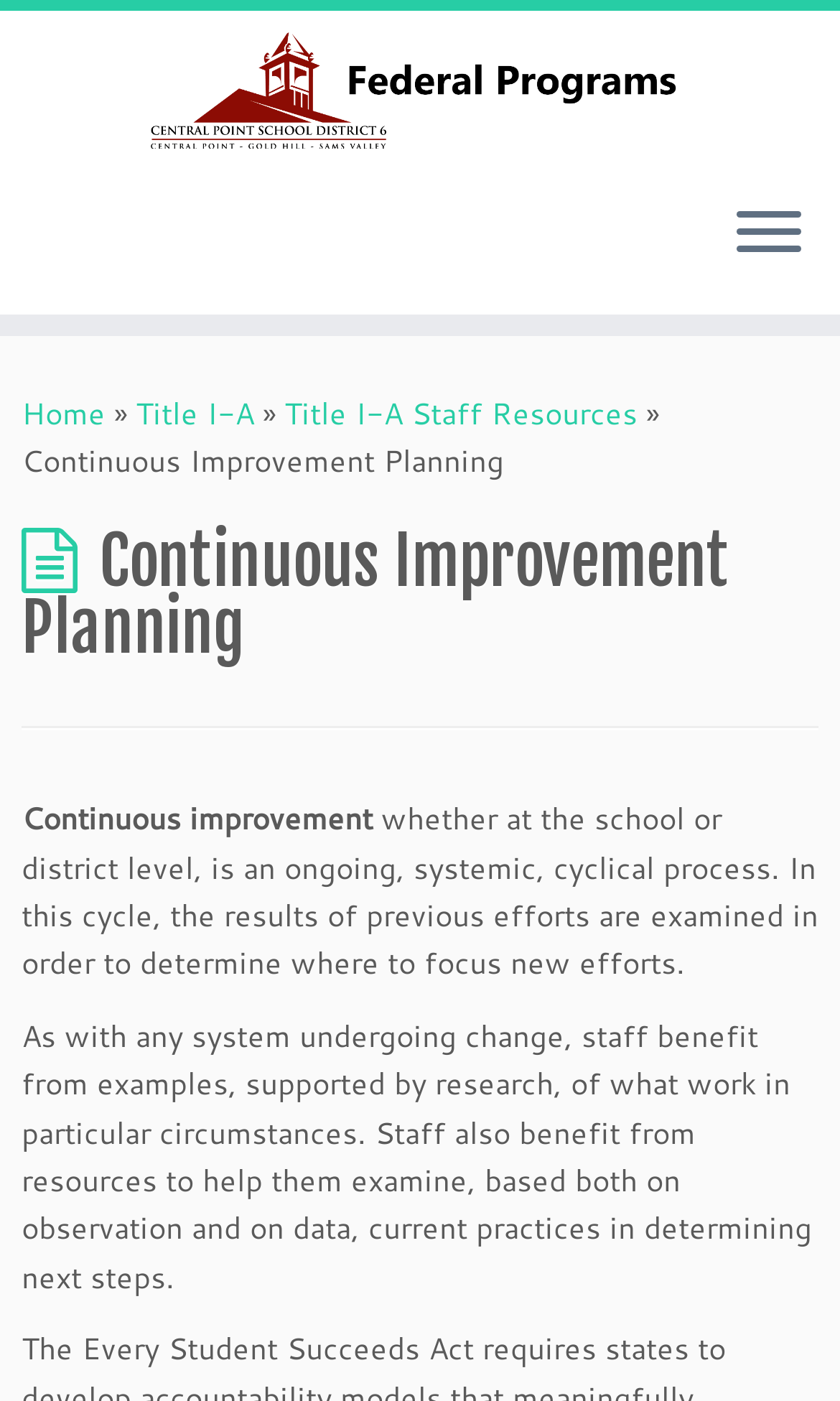Create a detailed narrative of the webpage’s visual and textual elements.

The webpage is about Continuous Improvement Planning, specifically in the context of Federal Programs. At the top left corner, there is a link to "Back Home" accompanied by an image with the same description. Below this, on the left side, there is a navigation menu with links to "Home", "Title I-A", and "Title I-A Staff Resources". 

To the right of the navigation menu, there is a button to "Open the menu". On the top center of the page, the title "Continuous Improvement Planning" is displayed prominently. Below the title, there is a header section that includes an icon and the same title, followed by a horizontal separator line.

The main content of the page is divided into three paragraphs. The first paragraph explains that continuous improvement planning is an ongoing, systemic, and cyclical process that involves examining previous efforts to determine where to focus new efforts. The second paragraph is not present. The third paragraph discusses the benefits of providing staff with examples and resources to help them examine current practices and determine next steps.